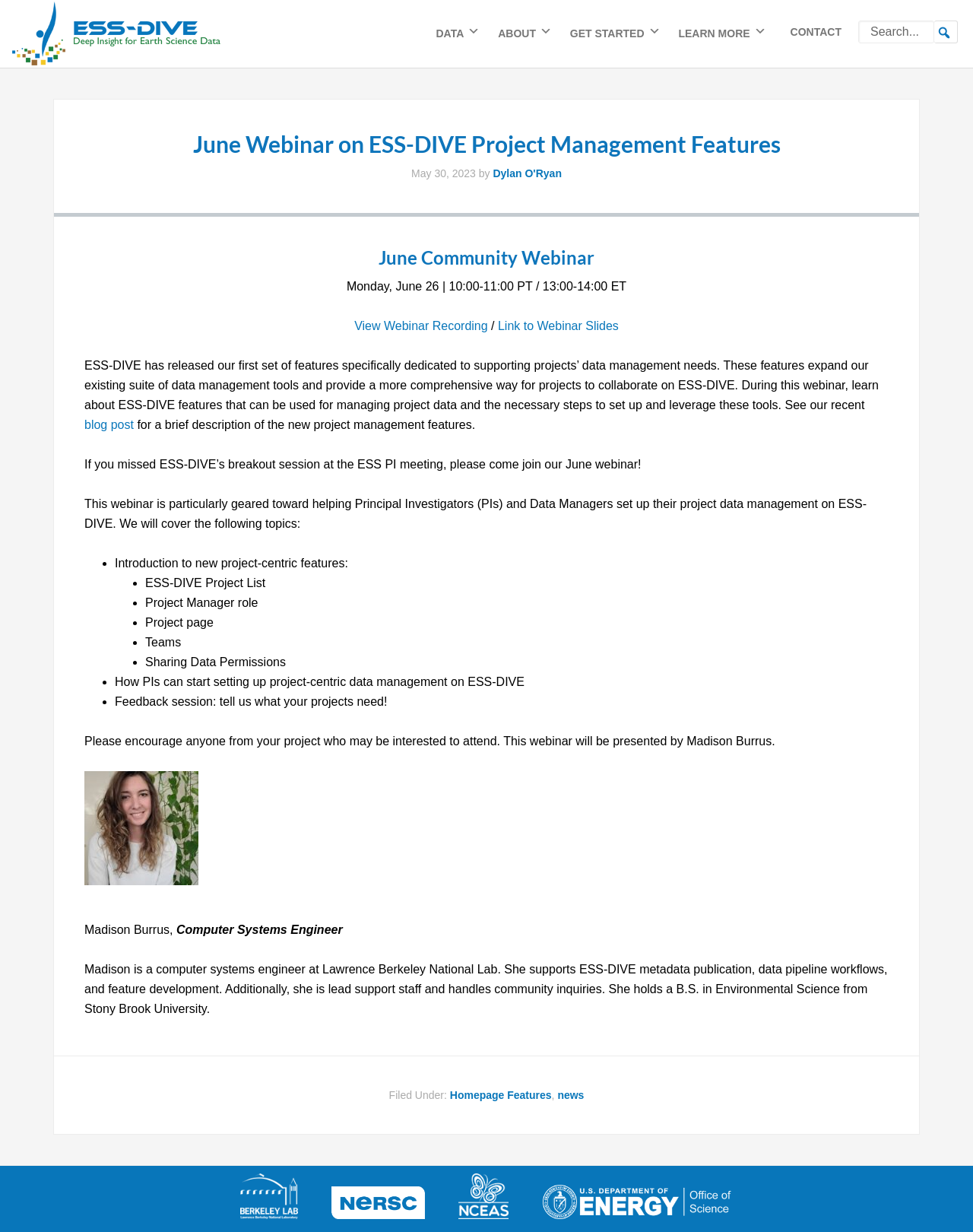What is the purpose of the webinar?
Refer to the image and provide a one-word or short phrase answer.

To learn about ESS-DIVE features for project data management